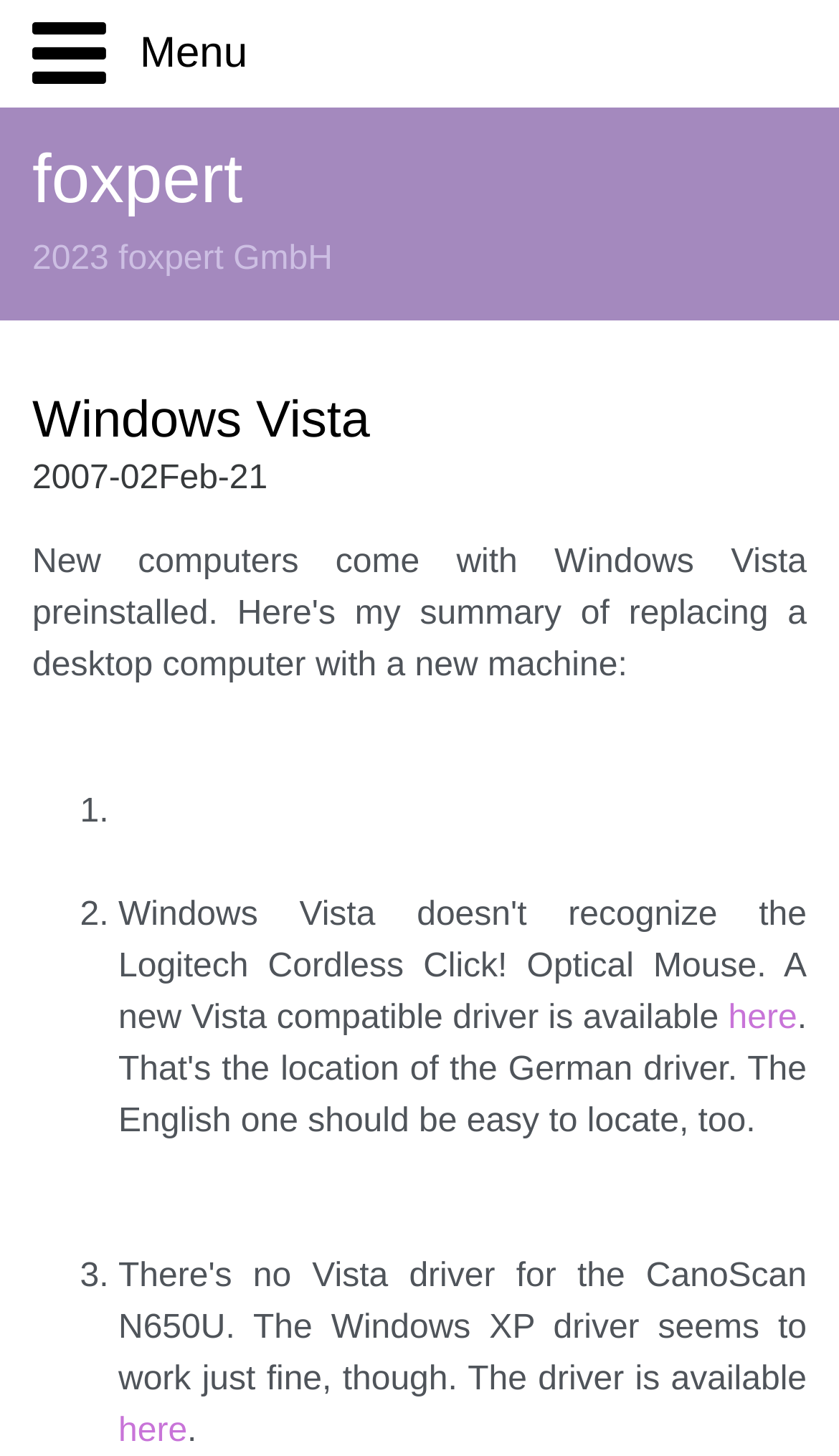Please locate the UI element described by "Über uns" and provide its bounding box coordinates.

[0.038, 0.148, 0.962, 0.222]